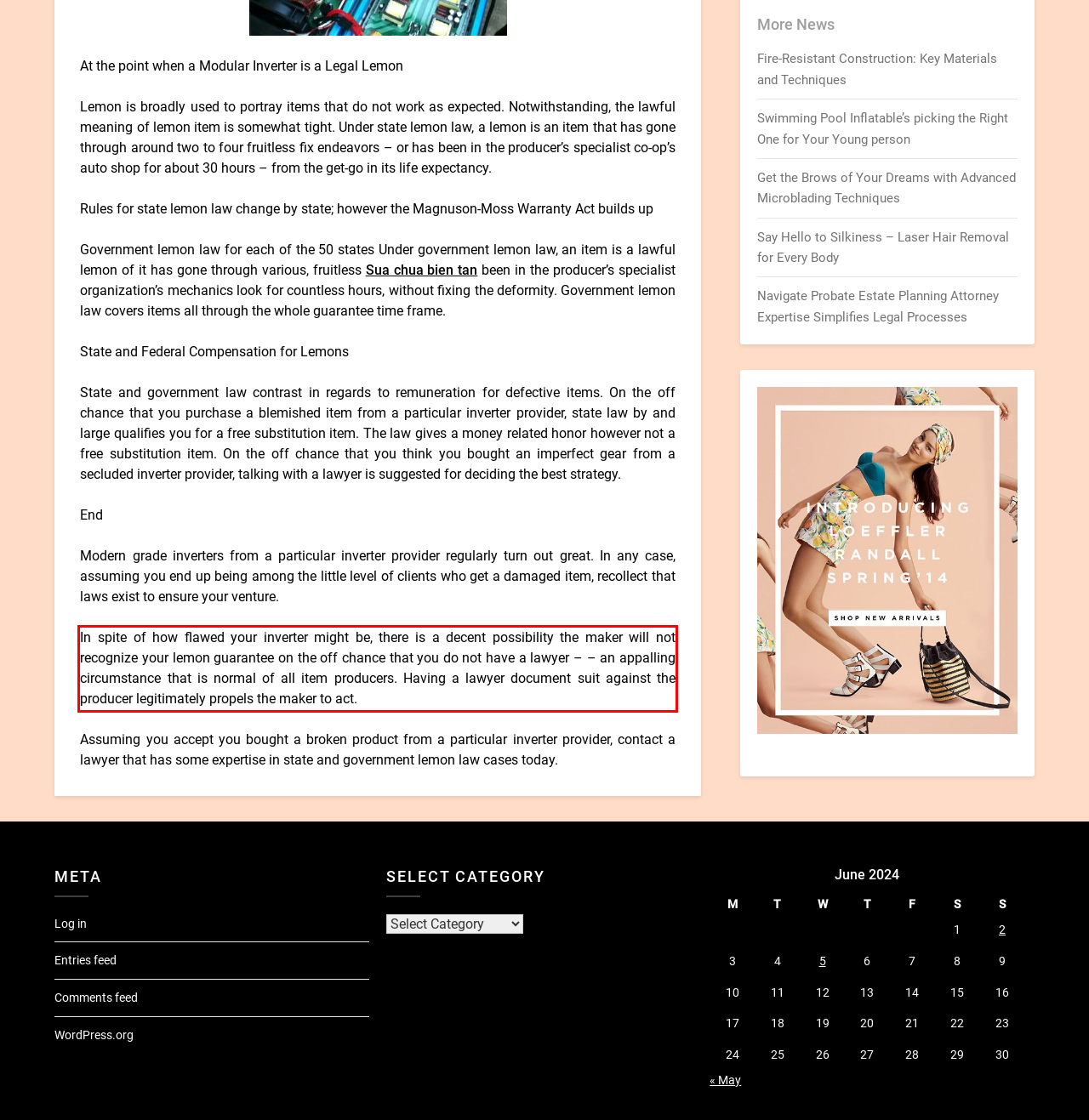The screenshot you have been given contains a UI element surrounded by a red rectangle. Use OCR to read and extract the text inside this red rectangle.

In spite of how flawed your inverter might be, there is a decent possibility the maker will not recognize your lemon guarantee on the off chance that you do not have a lawyer – – an appalling circumstance that is normal of all item producers. Having a lawyer document suit against the producer legitimately propels the maker to act.